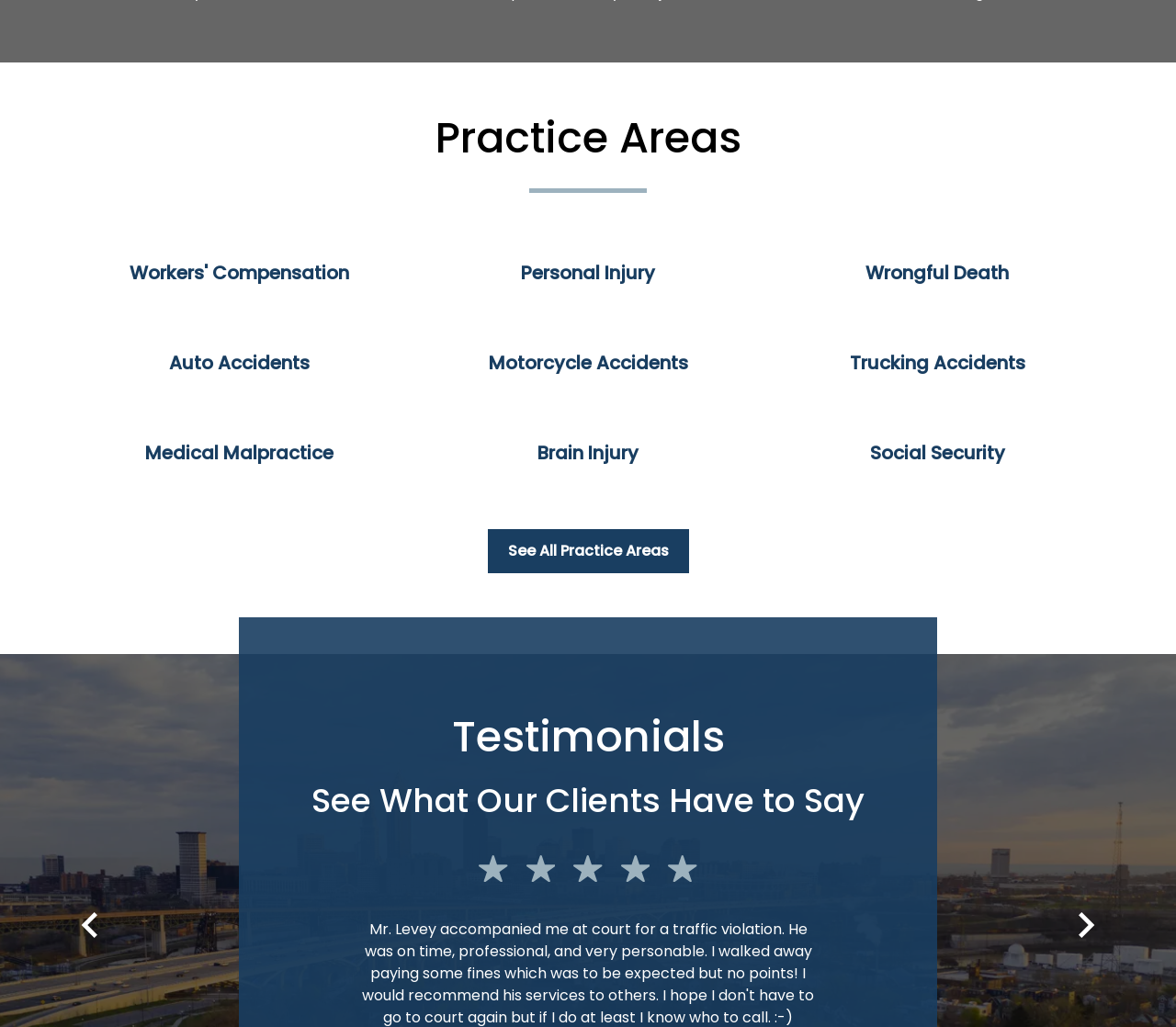Using the description: "Wrongful Death", determine the UI element's bounding box coordinates. Ensure the coordinates are in the format of four float numbers between 0 and 1, i.e., [left, top, right, bottom].

[0.736, 0.252, 0.858, 0.283]